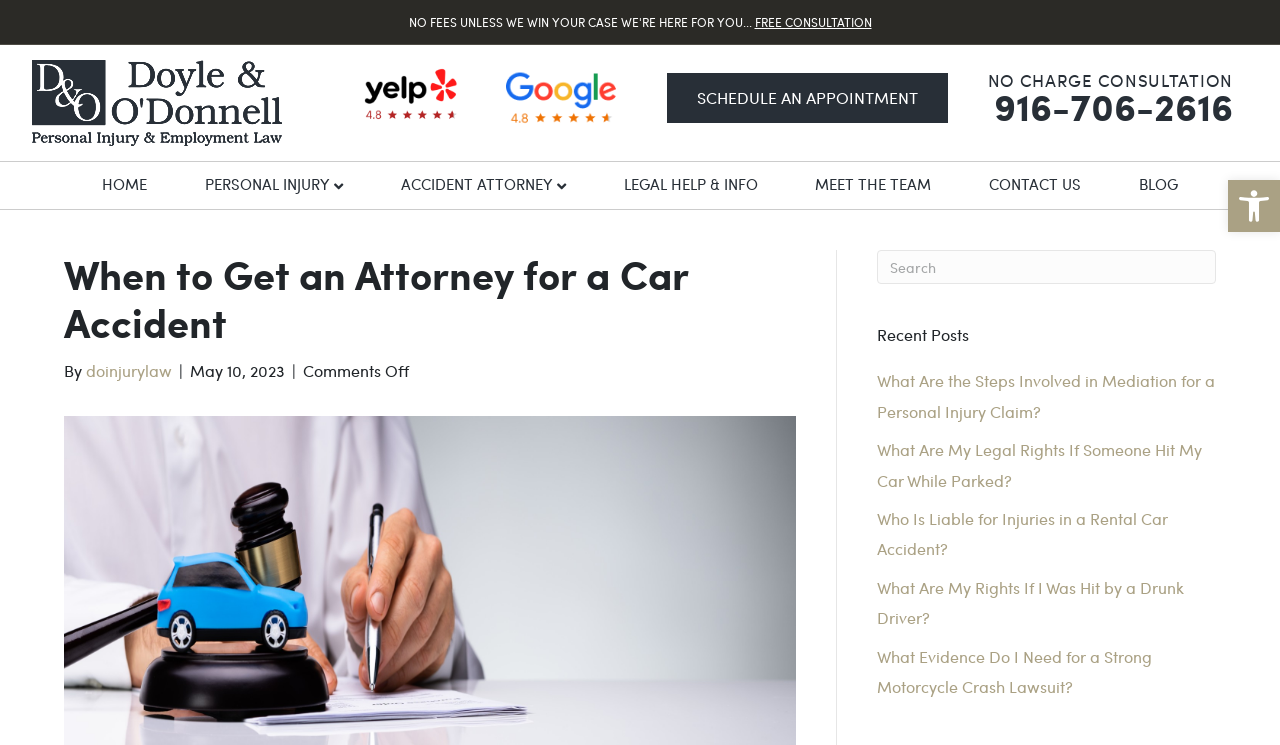Examine the image and give a thorough answer to the following question:
What is the purpose of the 'FREE CONSULTATION' button?

I found the answer by looking at the link element with the text 'FREE CONSULTATION' which is located at the top of the page and has a bounding box coordinate of [0.589, 0.019, 0.681, 0.04]. The purpose of this button is likely to schedule a free consultation with the law firm.